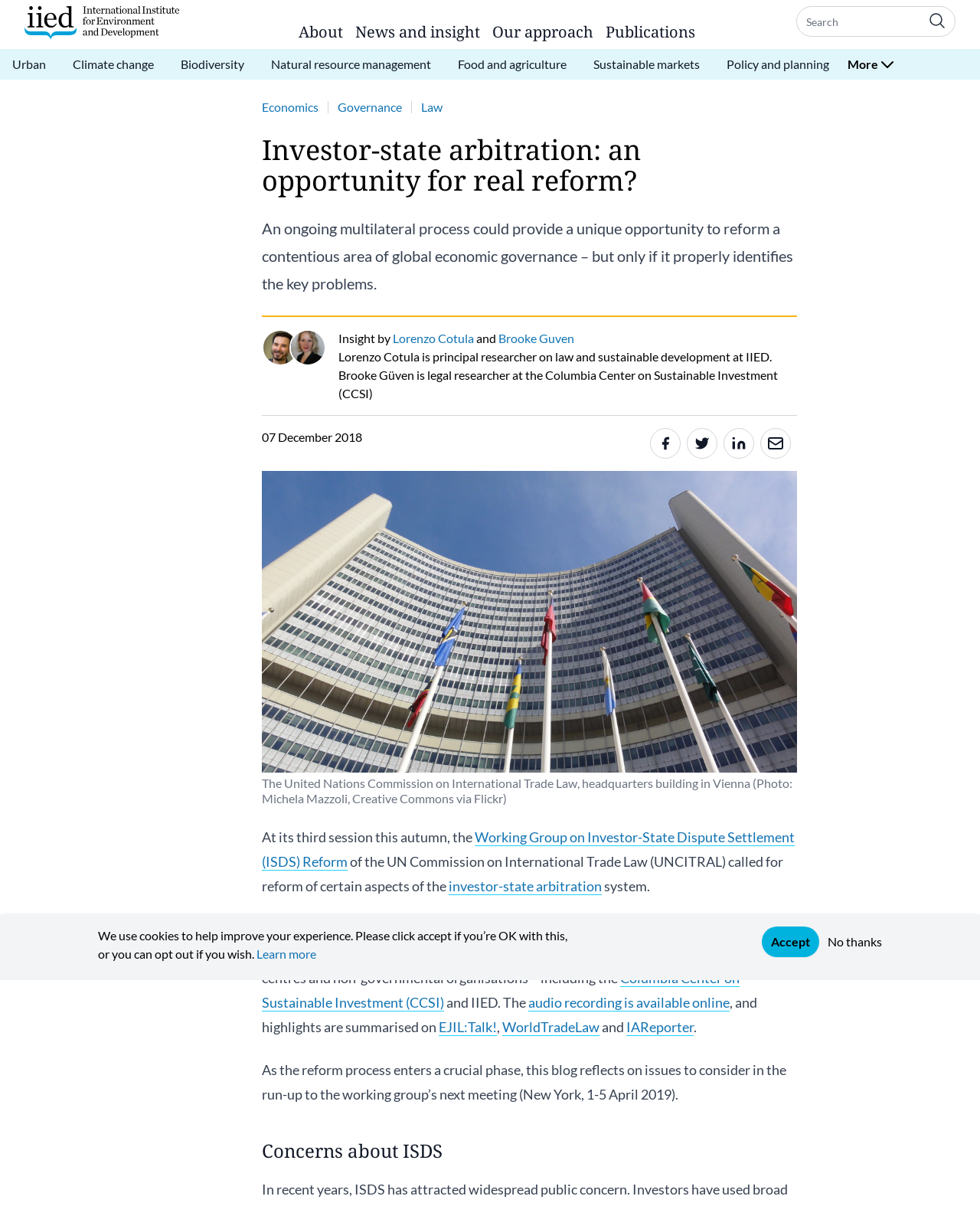What is the name of the institute?
Utilize the image to construct a detailed and well-explained answer.

I found the answer by looking at the top of the webpage, where it says 'Investor-state arbitration: an opportunity for real reform? | International Institute for Environment and Development'. The name of the institute is part of the title.